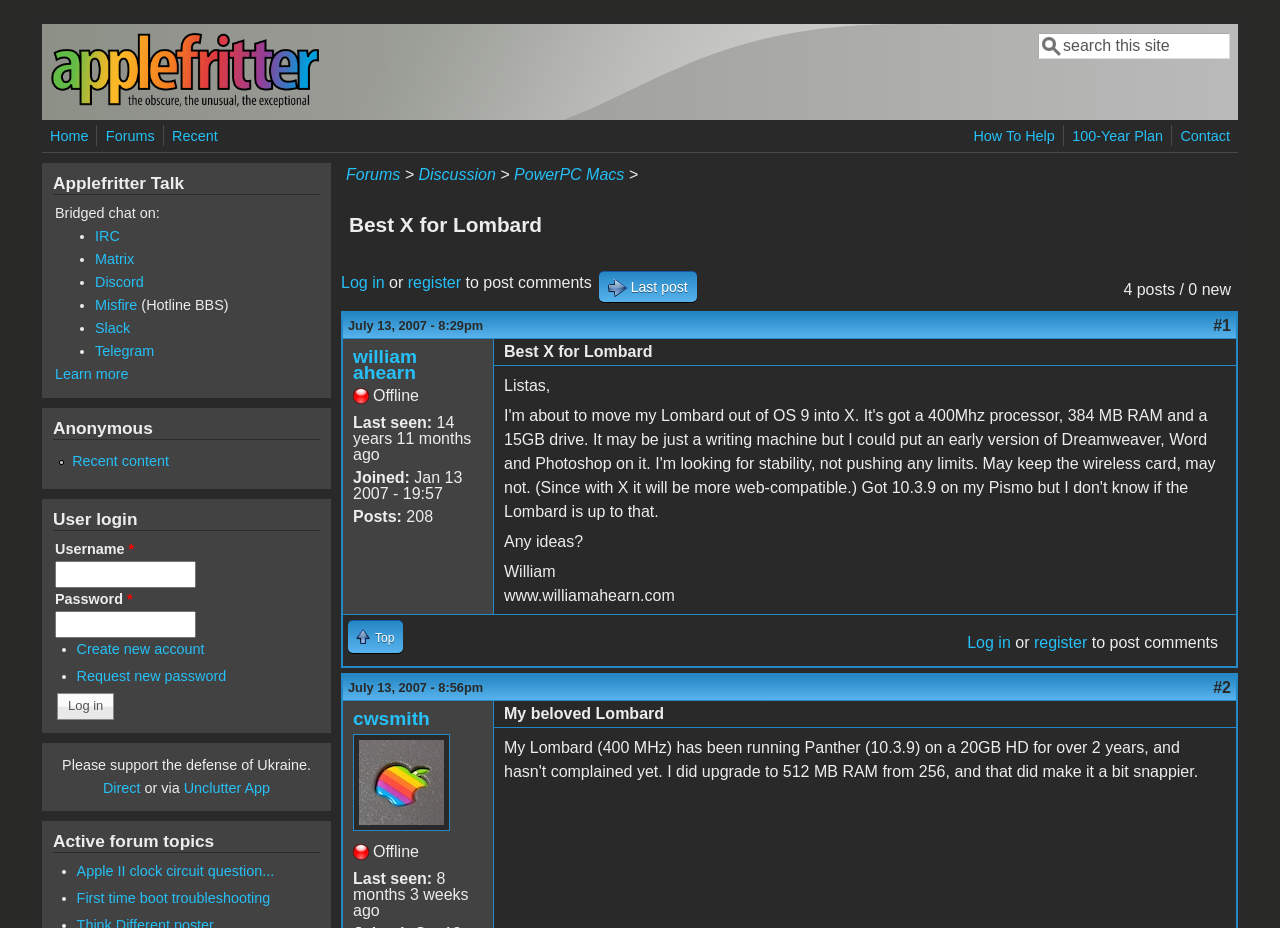Using the description "[ subject ]", predict the bounding box of the relevant HTML element.

None